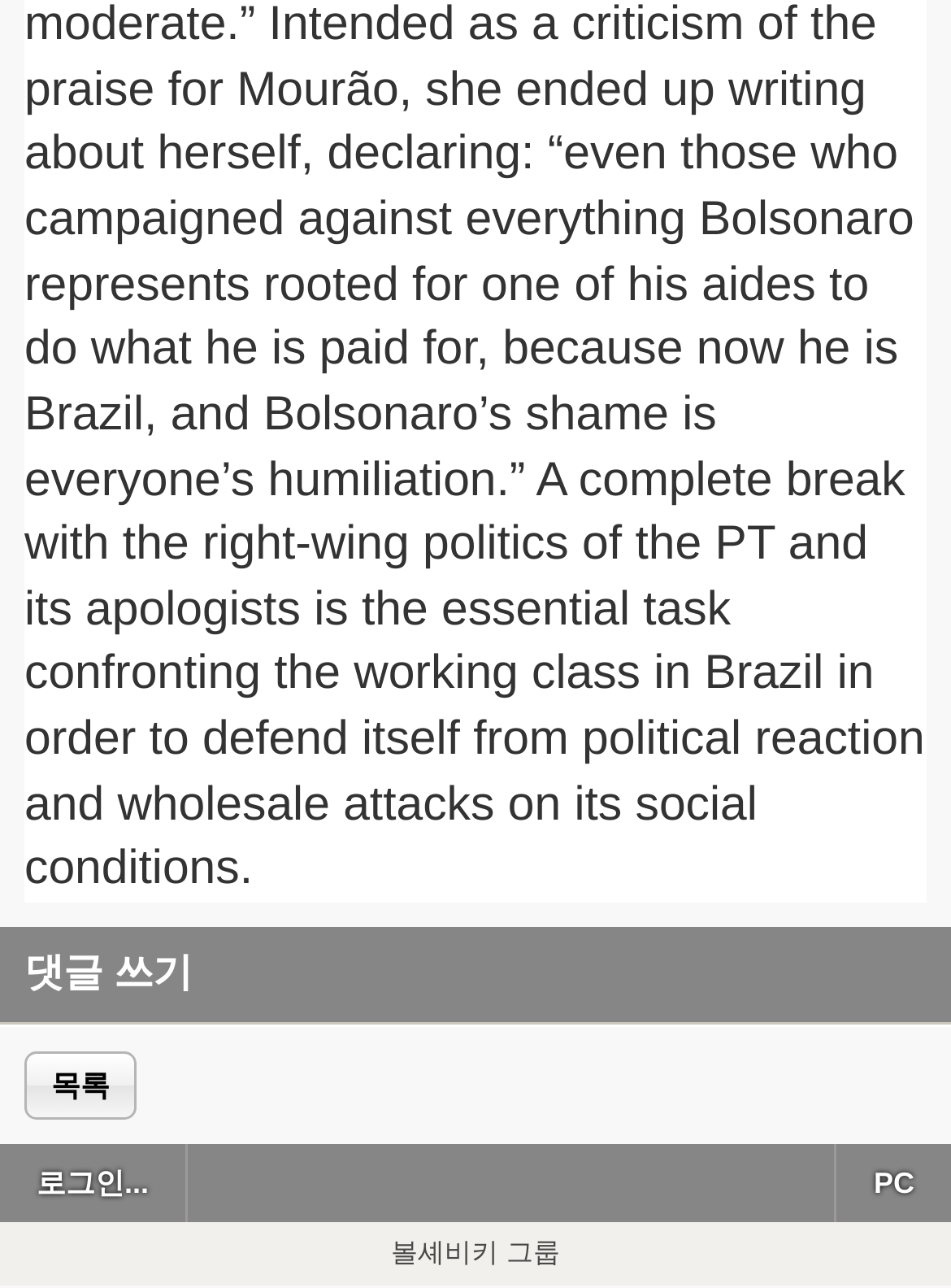Given the element description, predict the bounding box coordinates in the format (top-left x, top-left y, bottom-right x, bottom-right y). Make sure all values are between 0 and 1. Here is the element description: parent_node: 댓글 쓰기 title="open/close"

[0.0, 0.72, 1.0, 0.794]